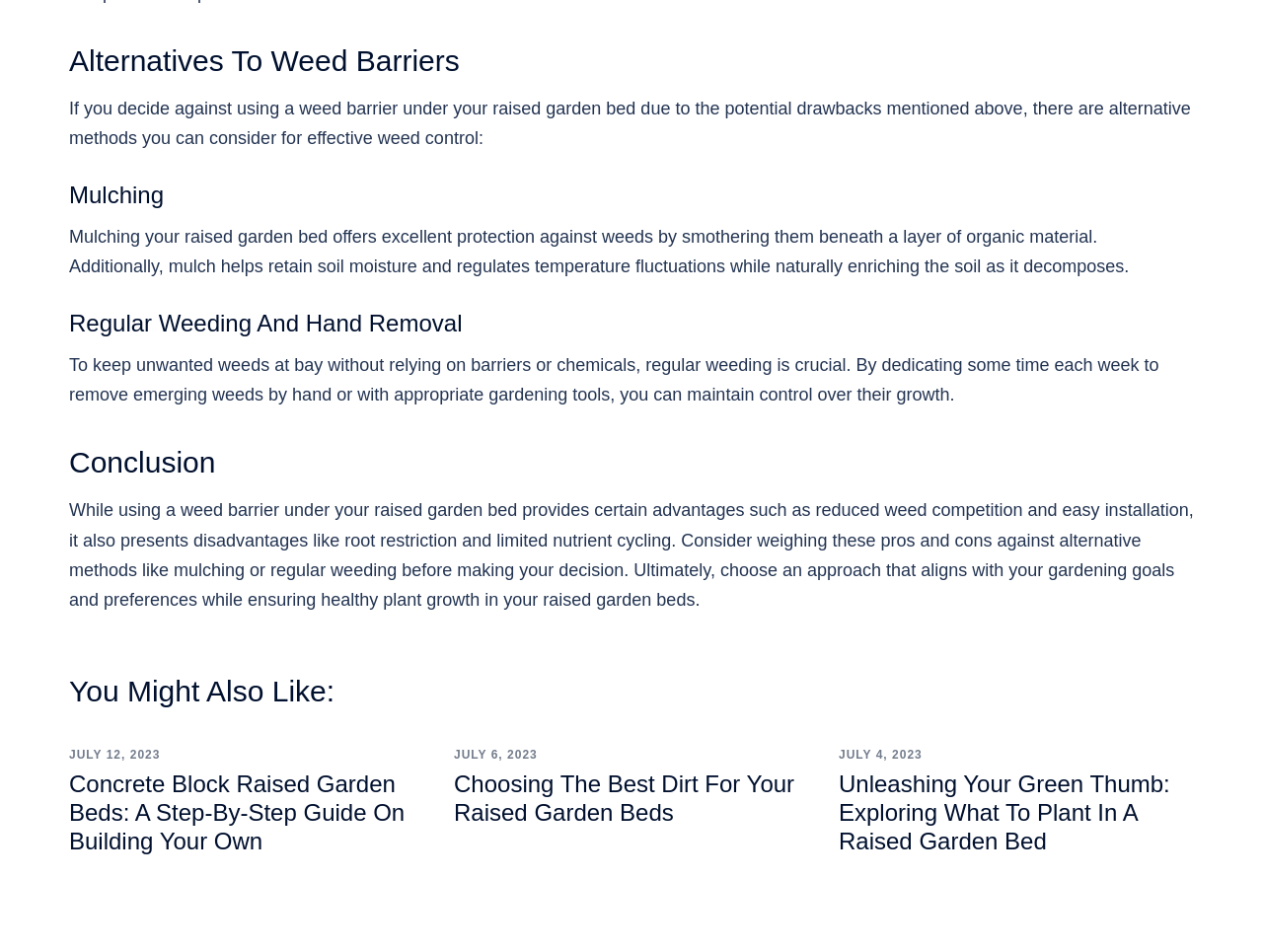What is the topic of the article 'Concrete Block Raised Garden Beds: A Step-By-Step Guide On Building Your Own'?
Please use the image to deliver a detailed and complete answer.

The webpage provides a link to an article titled 'Concrete Block Raised Garden Beds: A Step-By-Step Guide On Building Your Own', which suggests that the topic of the article is building raised garden beds using concrete blocks.